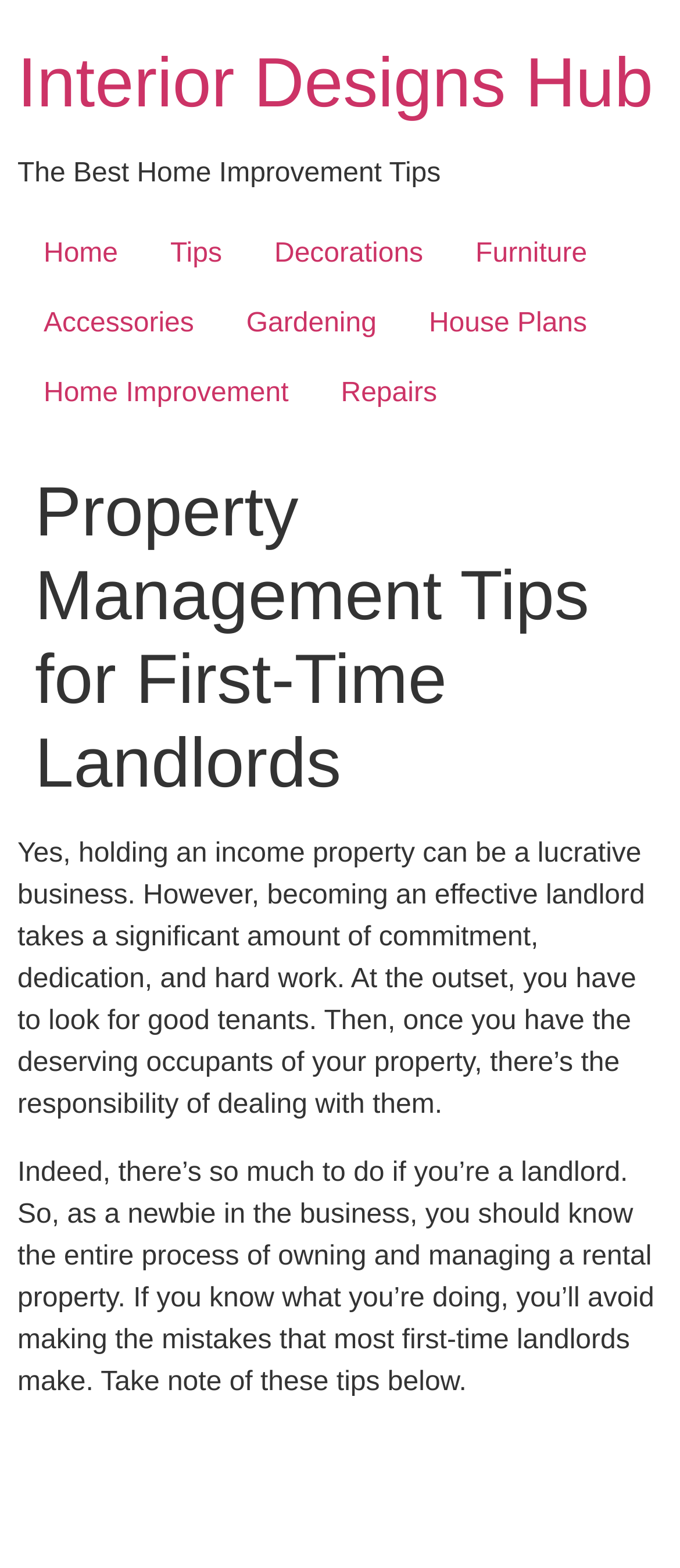What is the name of the website?
Based on the image, give a concise answer in the form of a single word or short phrase.

Interior Designs Hub